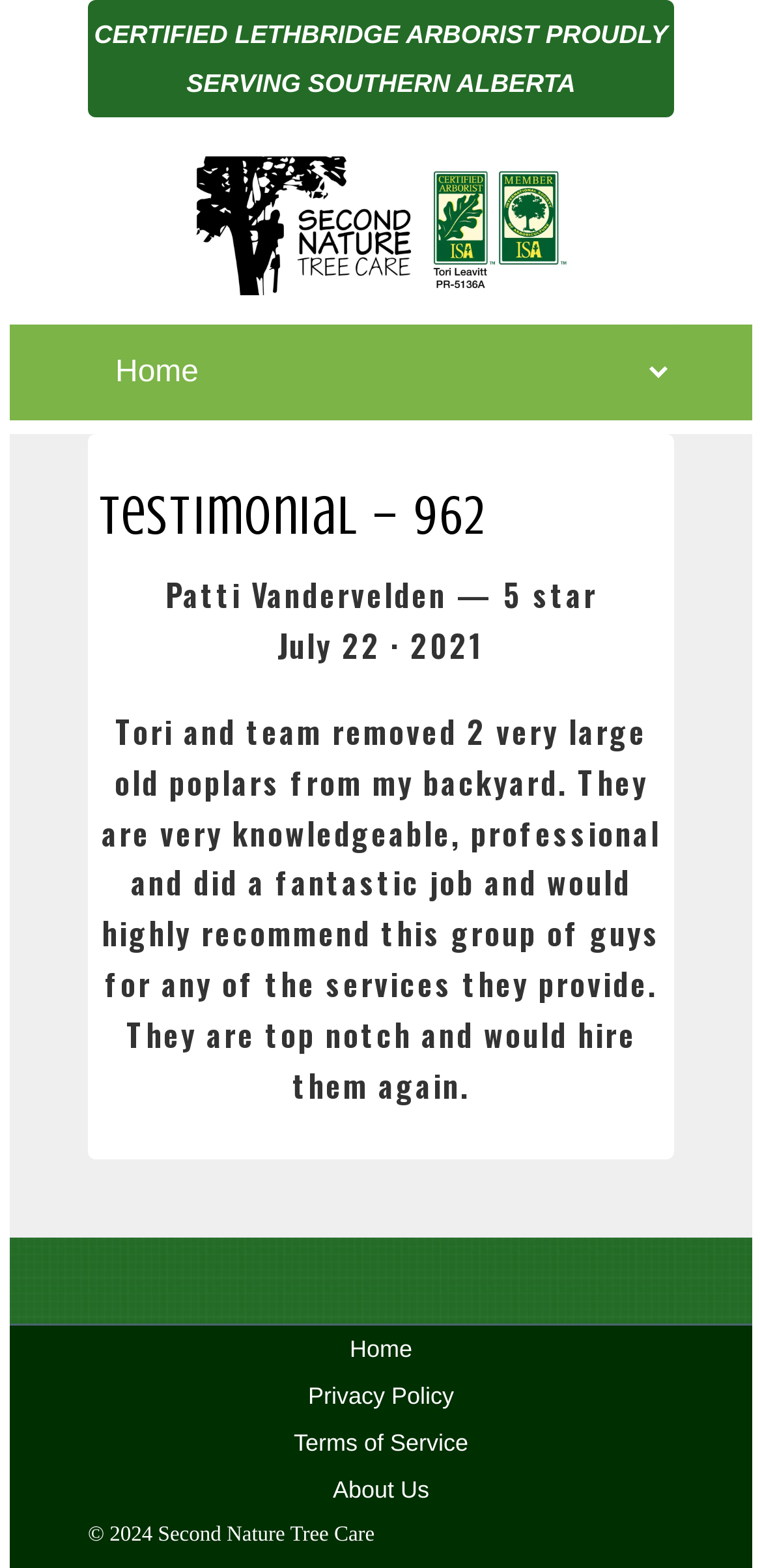Identify and extract the main heading of the webpage.

Testimonial – 962